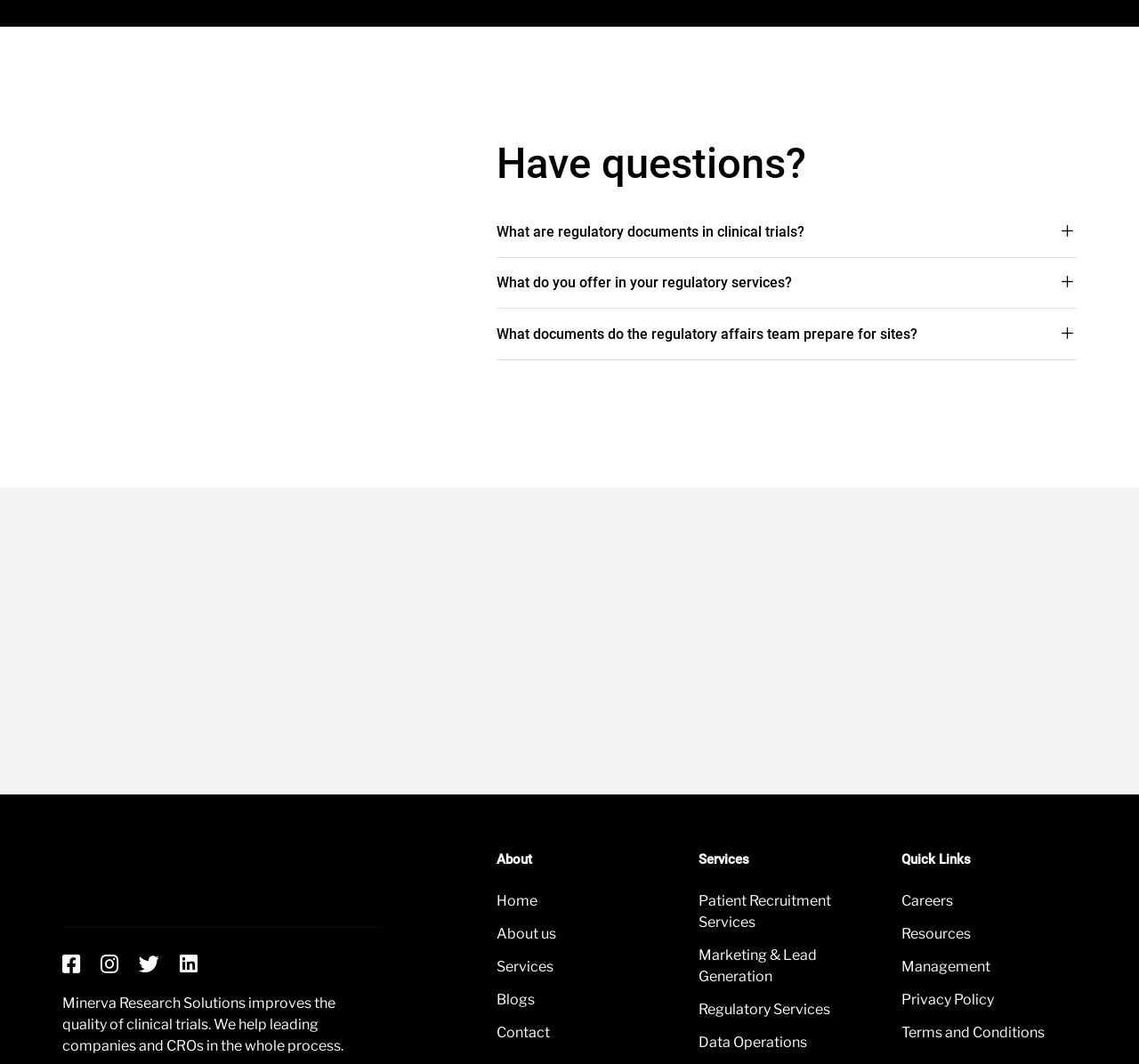Locate the bounding box coordinates of the element you need to click to accomplish the task described by this instruction: "Click on 'What are regulatory documents in clinical trials?'".

[0.436, 0.194, 0.945, 0.242]